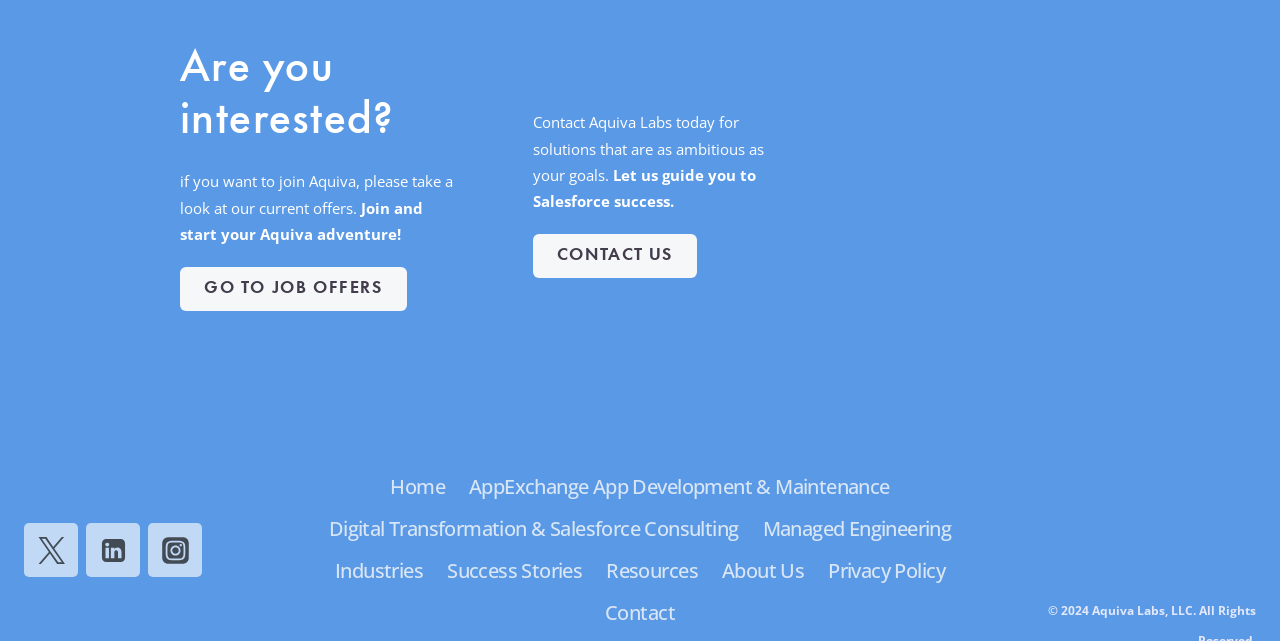Locate the bounding box coordinates for the element described below: "Instagram". The coordinates must be four float values between 0 and 1, formatted as [left, top, right, bottom].

[0.116, 0.817, 0.158, 0.901]